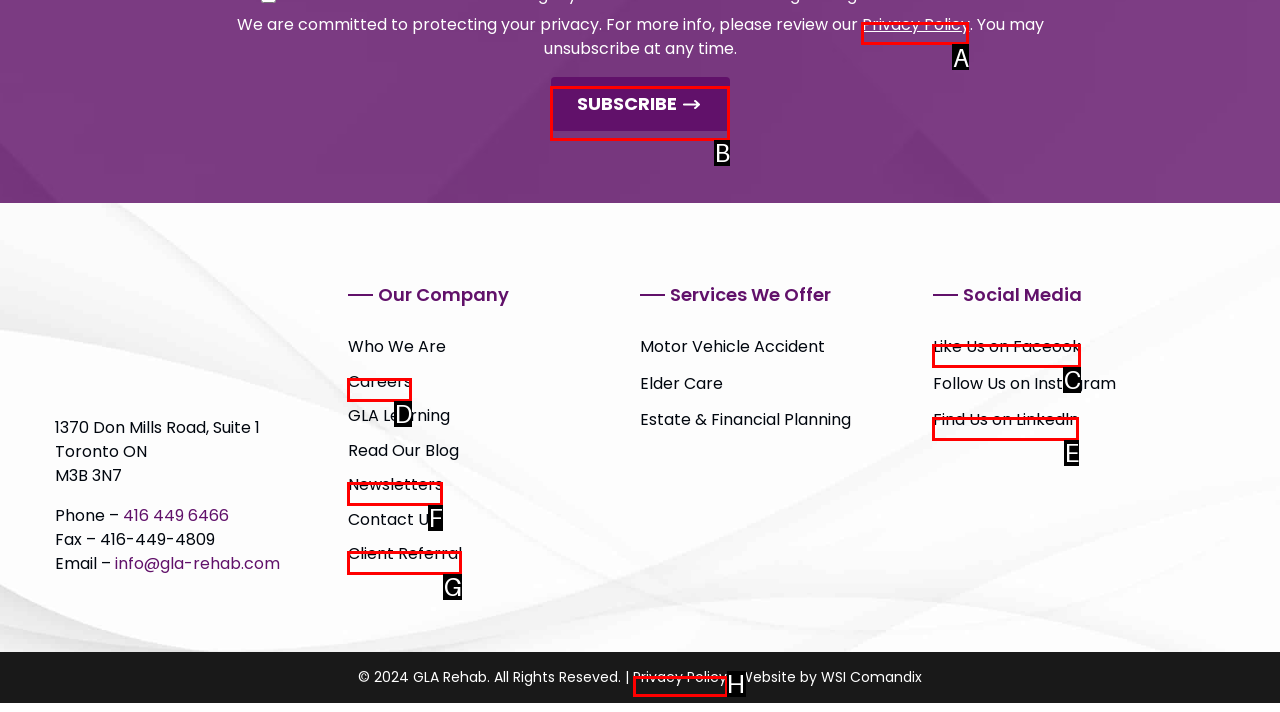Indicate which lettered UI element to click to fulfill the following task: Visit Privacy Policy
Provide the letter of the correct option.

A